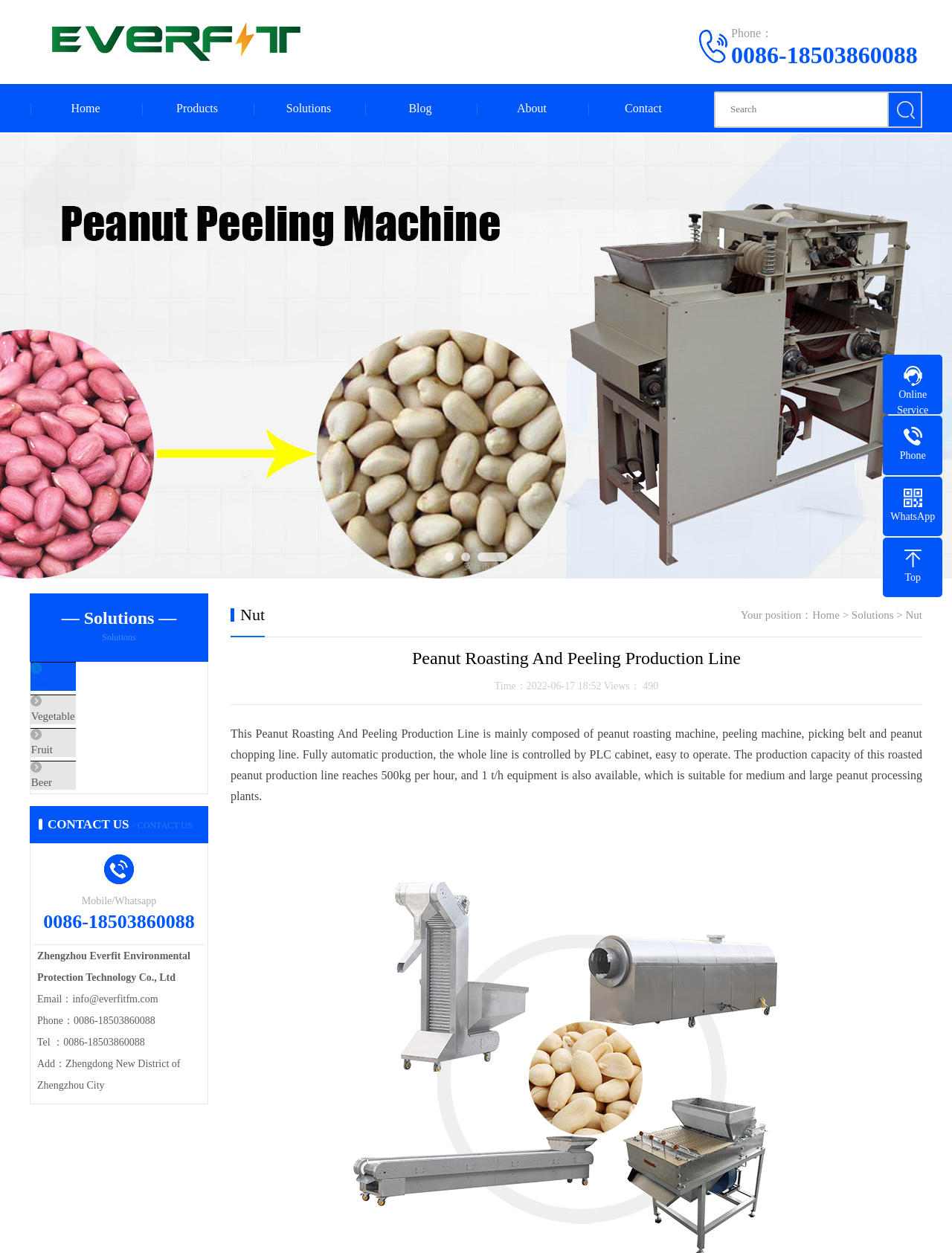Determine the bounding box coordinates for the element that should be clicked to follow this instruction: "Click the 'Everfit Food Machine' logo". The coordinates should be given as four float numbers between 0 and 1, in the format [left, top, right, bottom].

[0.031, 0.015, 0.328, 0.05]